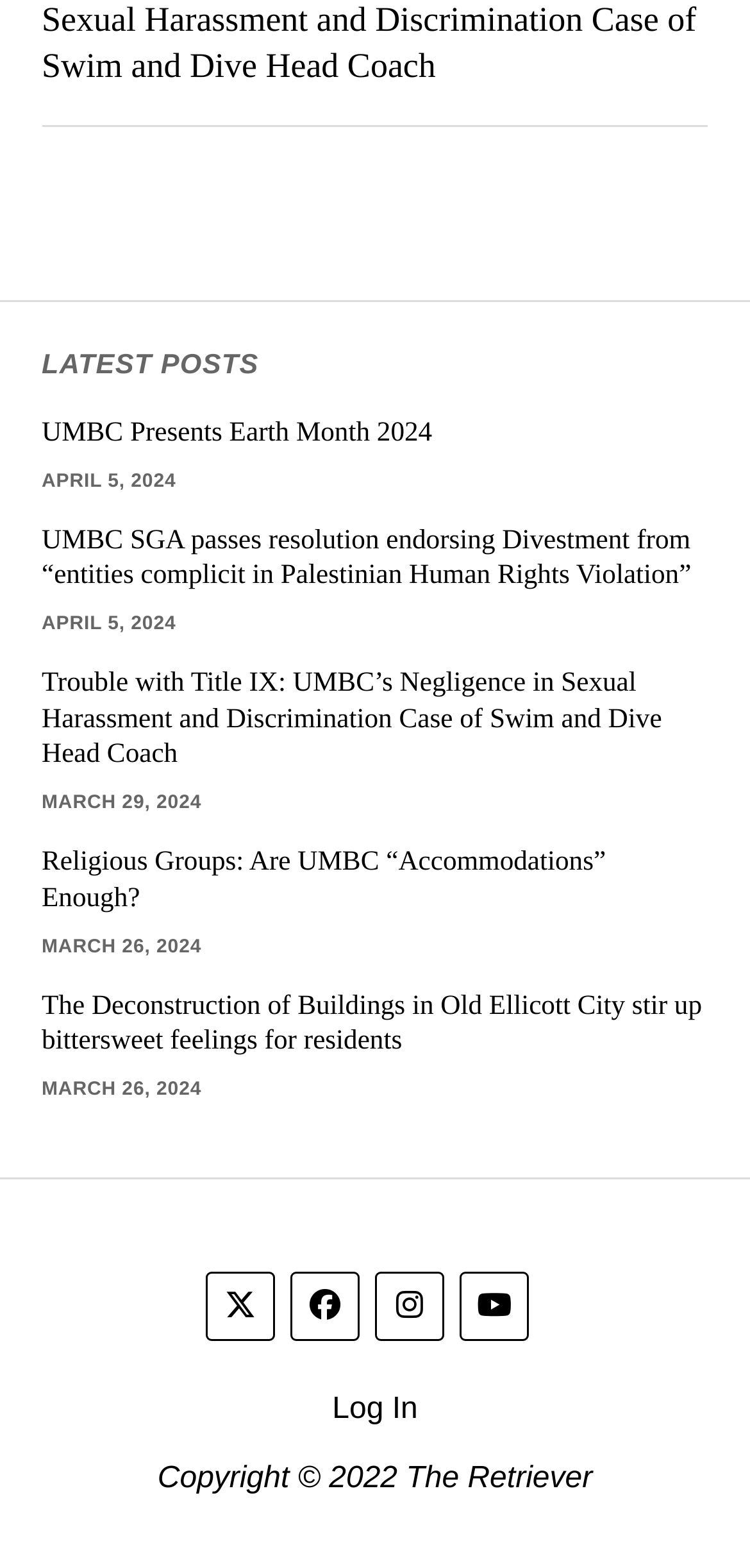Please identify the bounding box coordinates of the region to click in order to complete the task: "Read about UMBC Presents Earth Month 2024". The coordinates must be four float numbers between 0 and 1, specified as [left, top, right, bottom].

[0.056, 0.265, 0.944, 0.287]